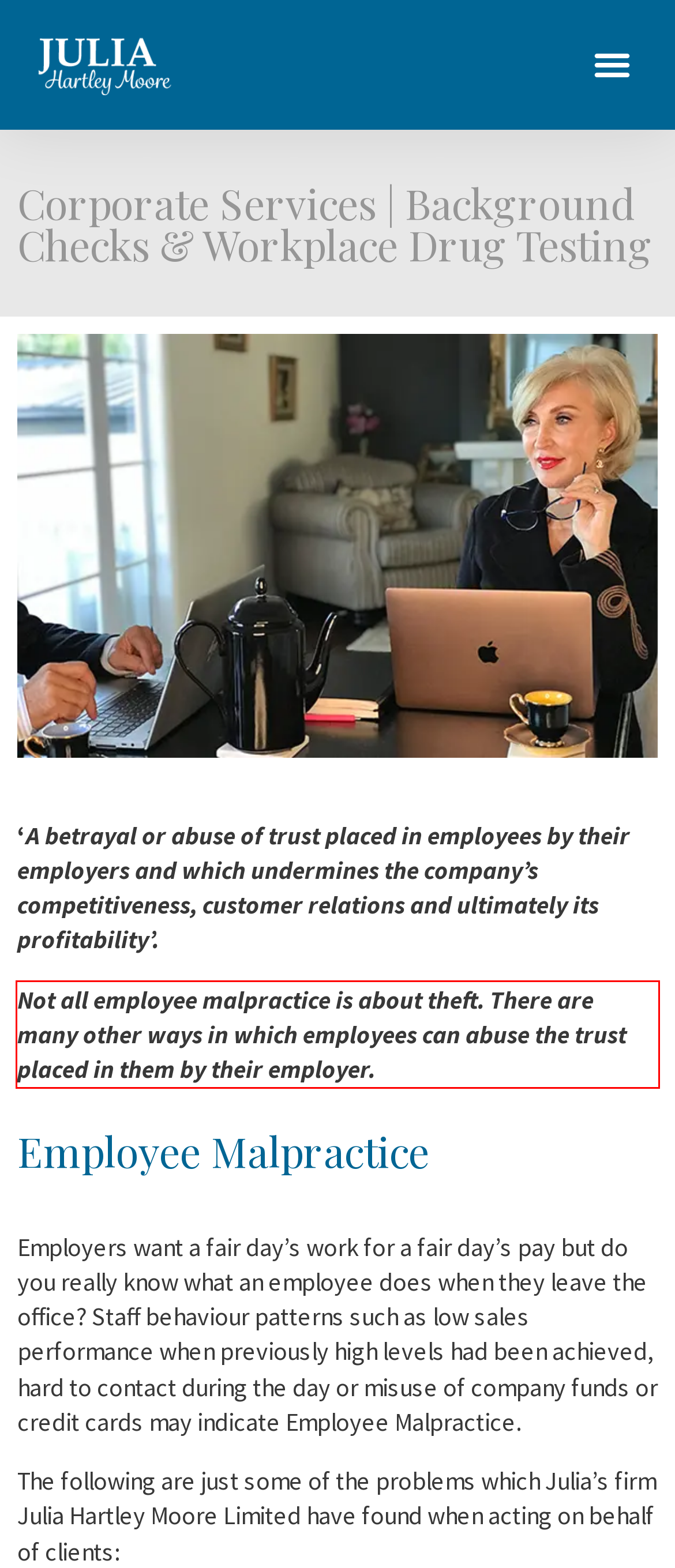Inspect the webpage screenshot that has a red bounding box and use OCR technology to read and display the text inside the red bounding box.

Not all employee malpractice is about theft. There are many other ways in which employees can abuse the trust placed in them by their employer.